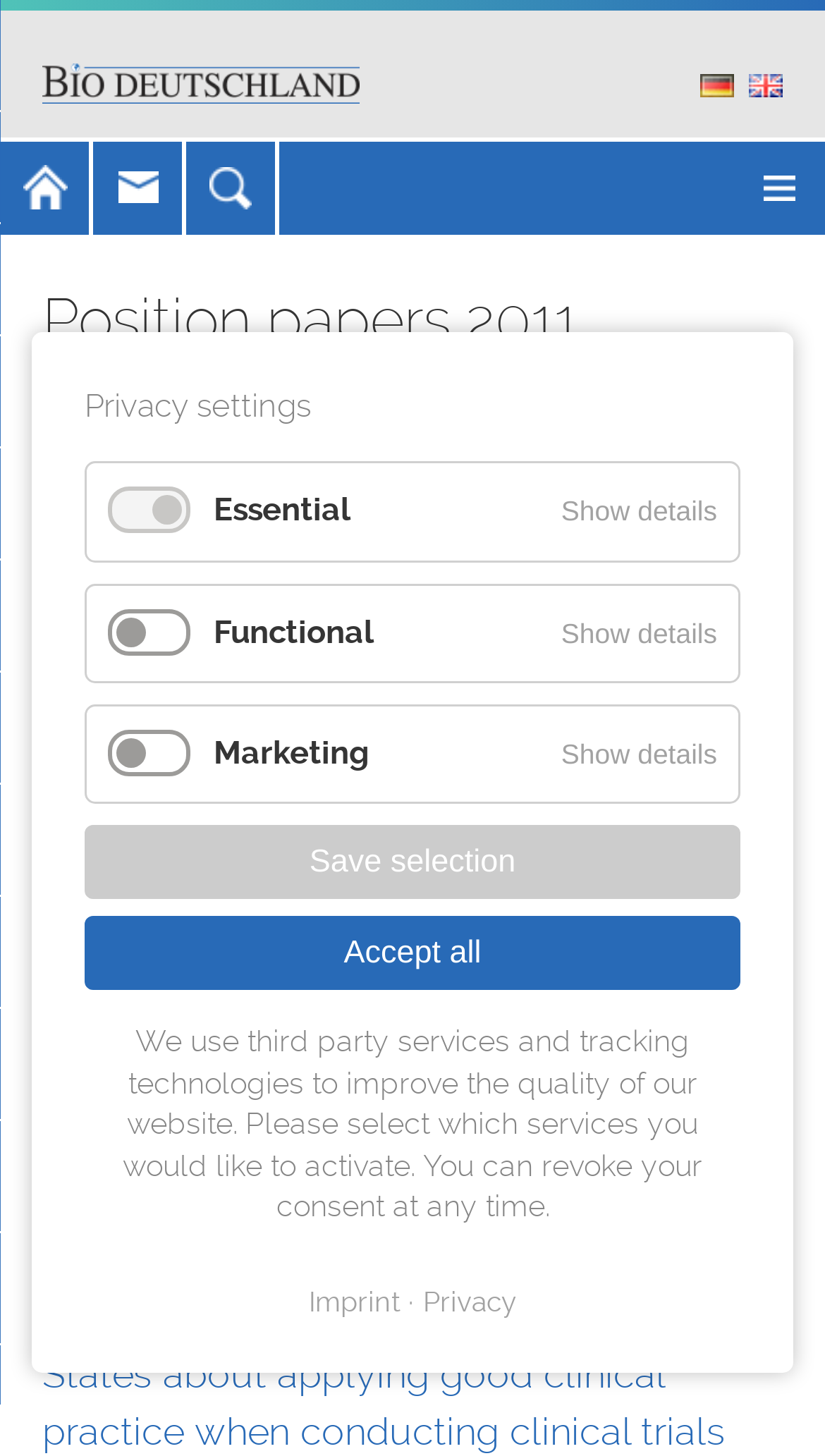What is the date of the first position paper?
Using the image, elaborate on the answer with as much detail as possible.

The date of the first position paper can be found in the main content area of the webpage, where it says '2011-09-13' in a static text format, right above the title of the first position paper.